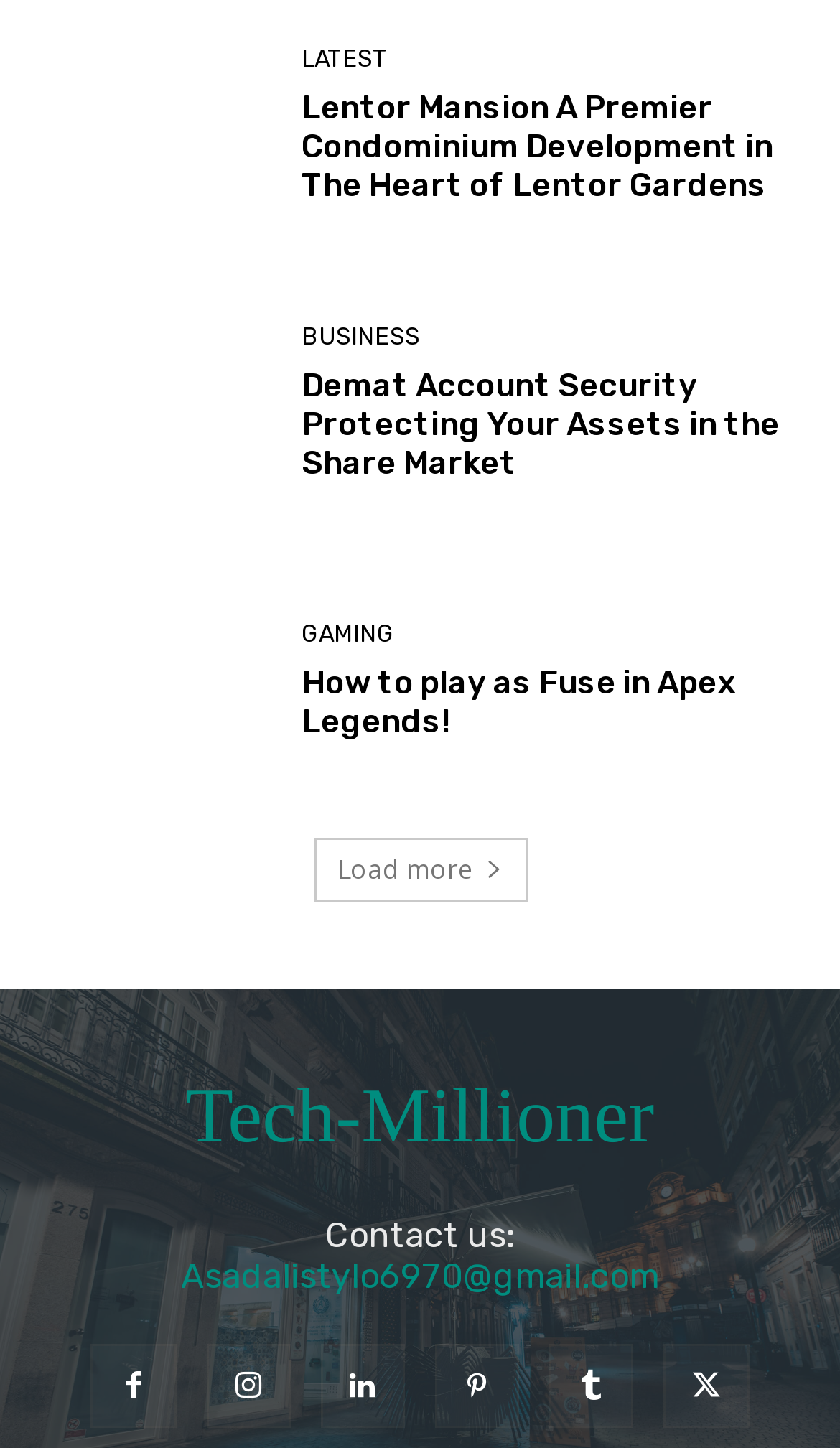How many categories are listed on the webpage?
Please provide a comprehensive answer based on the information in the image.

I counted the number of category links on the webpage, which are 'LATEST', 'BUSINESS', and 'GAMING', so there are 3 categories listed.